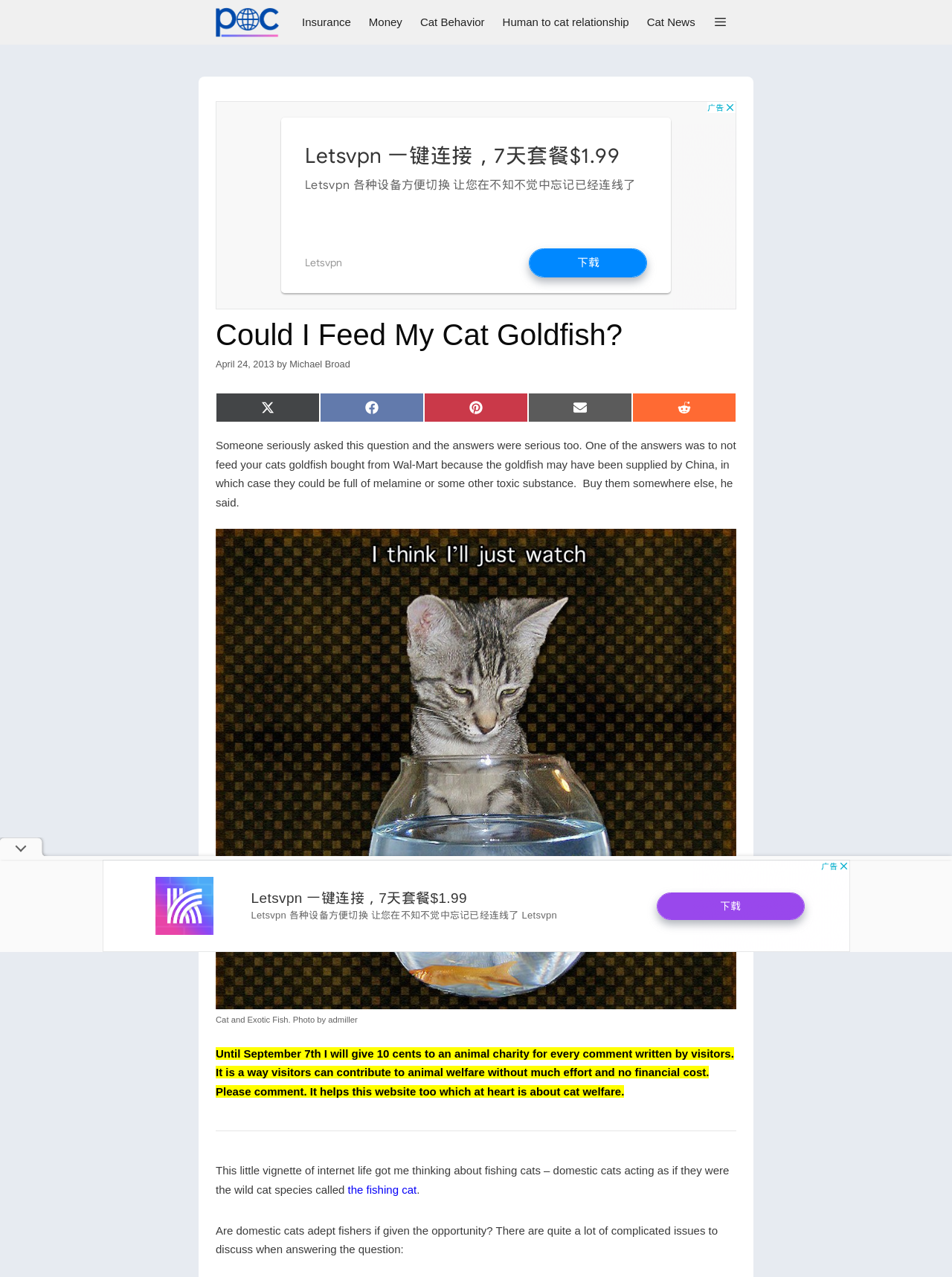Deliver a detailed narrative of the webpage's visual and textual elements.

The webpage is about a blog post titled "Could I Feed My Cat Goldfish? – Michael Broad". At the top, there is a navigation bar with several links, including "Michael Broad", "Insurance", "Money", "Cat Behavior", "Human to cat relationship", and "Cat News". To the right of the navigation bar, there is a button with an icon.

Below the navigation bar, there is a header section with the title of the blog post, "Could I Feed My Cat Goldfish?", and the date "April 24, 2013" next to it. The author's name, "Michael Broad", is also mentioned.

The main content of the blog post starts with a paragraph of text that discusses someone asking if they can feed their cat goldfish and the serious answers they received. The text is followed by a figure with an image of a cat and exotic fish, along with a caption.

The blog post continues with more text, discussing the idea of domestic cats acting like wild fishing cats and whether they would be adept at catching fish if given the opportunity. There are several links and paragraphs of text throughout the section.

To the right of the main content, there are several social media links, including "Share on X (Twitter)", "Share on Facebook", "Share on Pinterest", "Share on Email", and "Share on Reddit".

At the bottom of the page, there is a separator line, followed by a paragraph of text that mentions a charity donation for every comment left on the website. There is also an image advertisement on the right side of the page, near the bottom.